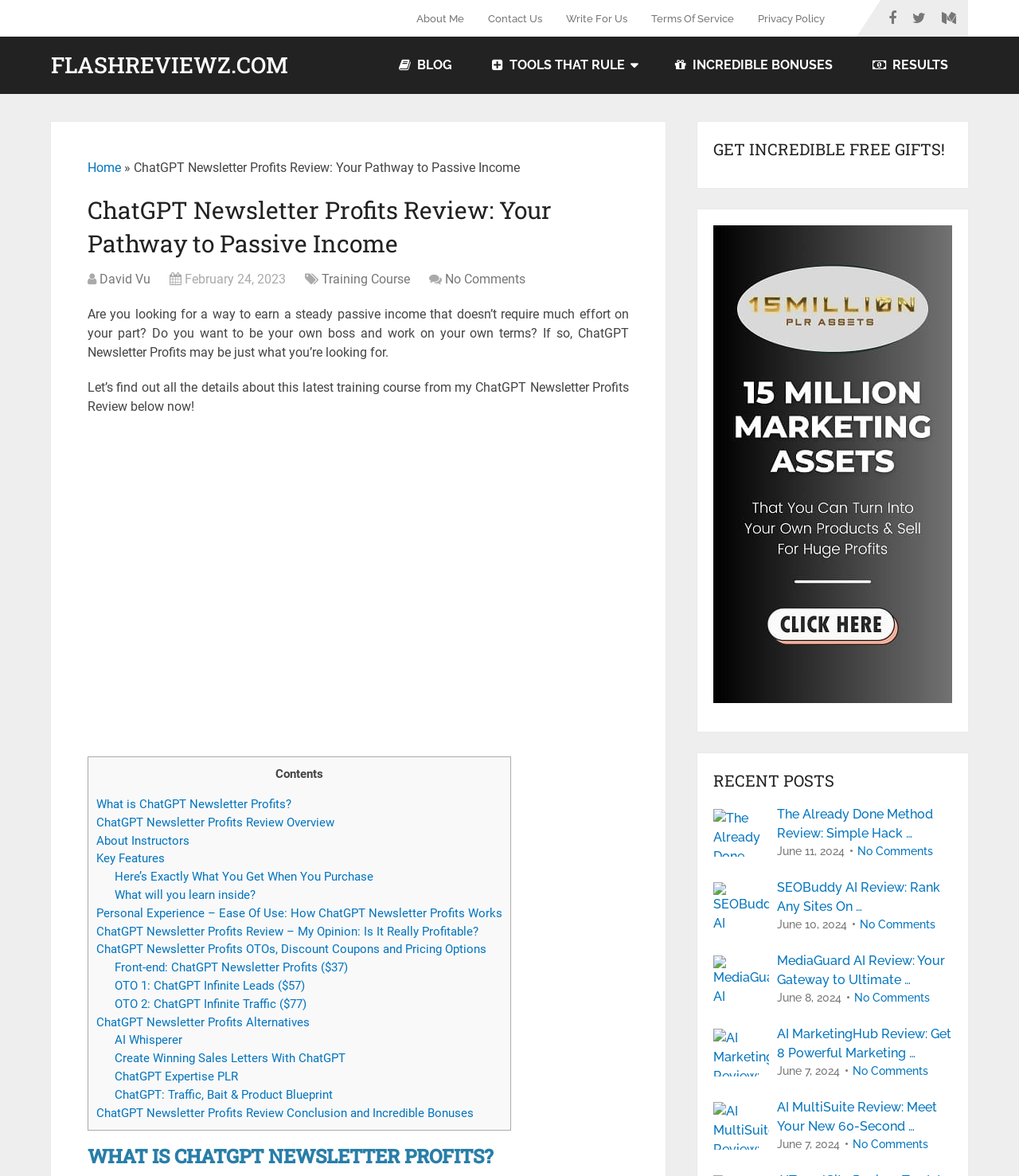Create a detailed summary of the webpage's content and design.

This webpage is a review of the "ChatGPT Newsletter Profits" training course, which promises to help users earn a steady passive income. The page is divided into several sections, with a navigation menu at the top and a breadcrumbs trail below it. The main content area is divided into sections, each with a heading and descriptive text.

At the top of the page, there are several links to other pages, including "About Me", "Contact Us", and "Write For Us". There are also social media links and a search icon. Below this, there is a heading with the title of the webpage, "ChatGPT Newsletter Profits Review: Pathway to Passive Income".

The main content area begins with a brief introduction to the training course, followed by a section with a heading "What is ChatGPT Newsletter Profits?" and a descriptive text. This is followed by a table of contents, which links to various sections of the review, including "Overview", "Key Features", and "Personal Experience".

The review itself is divided into several sections, each with a heading and descriptive text. There are also several links to other pages, including "ChatGPT Newsletter Profits OTOs, Discount Coupons and Pricing Options" and "ChatGPT Newsletter Profits Alternatives".

On the right-hand side of the page, there is a section with a heading "GET INCREDIBLE FREE GIFTS!" and an image. Below this, there is a section with a heading "RECENT POSTS", which lists several recent articles, each with an image, title, and date.

Overall, the webpage is well-organized and easy to navigate, with clear headings and descriptive text. The layout is clean and uncluttered, making it easy to read and understand.